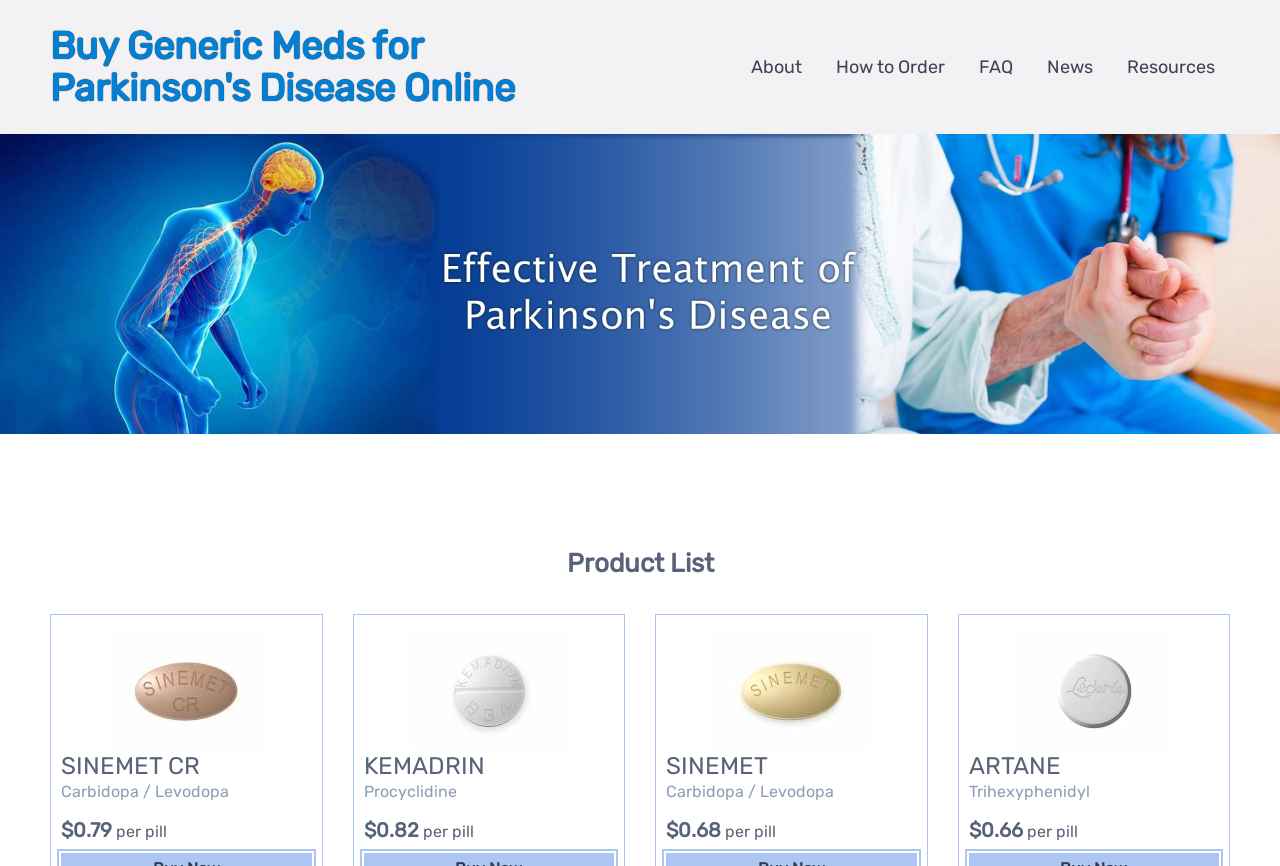Respond to the following question with a brief word or phrase:
What is the name of the third product listed?

SINEMET